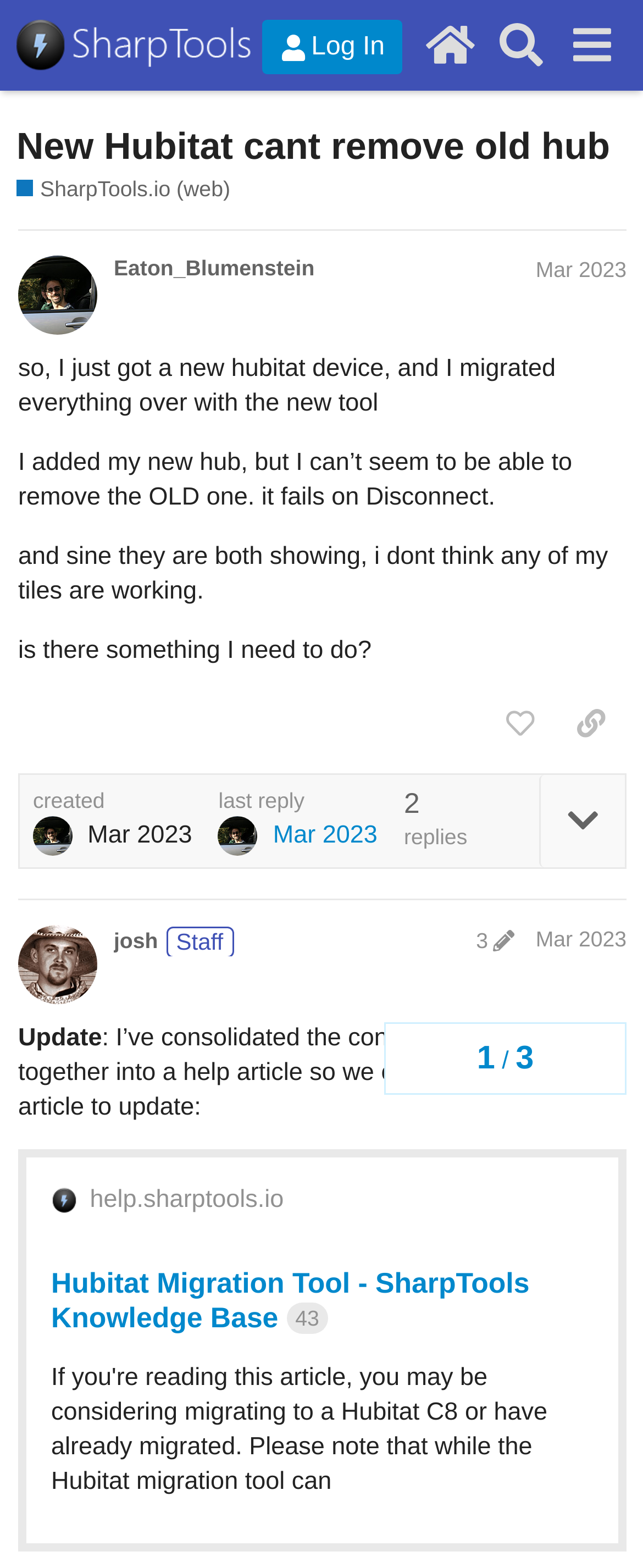Please find the bounding box for the UI component described as follows: "title="like this post"".

[0.753, 0.442, 0.864, 0.482]